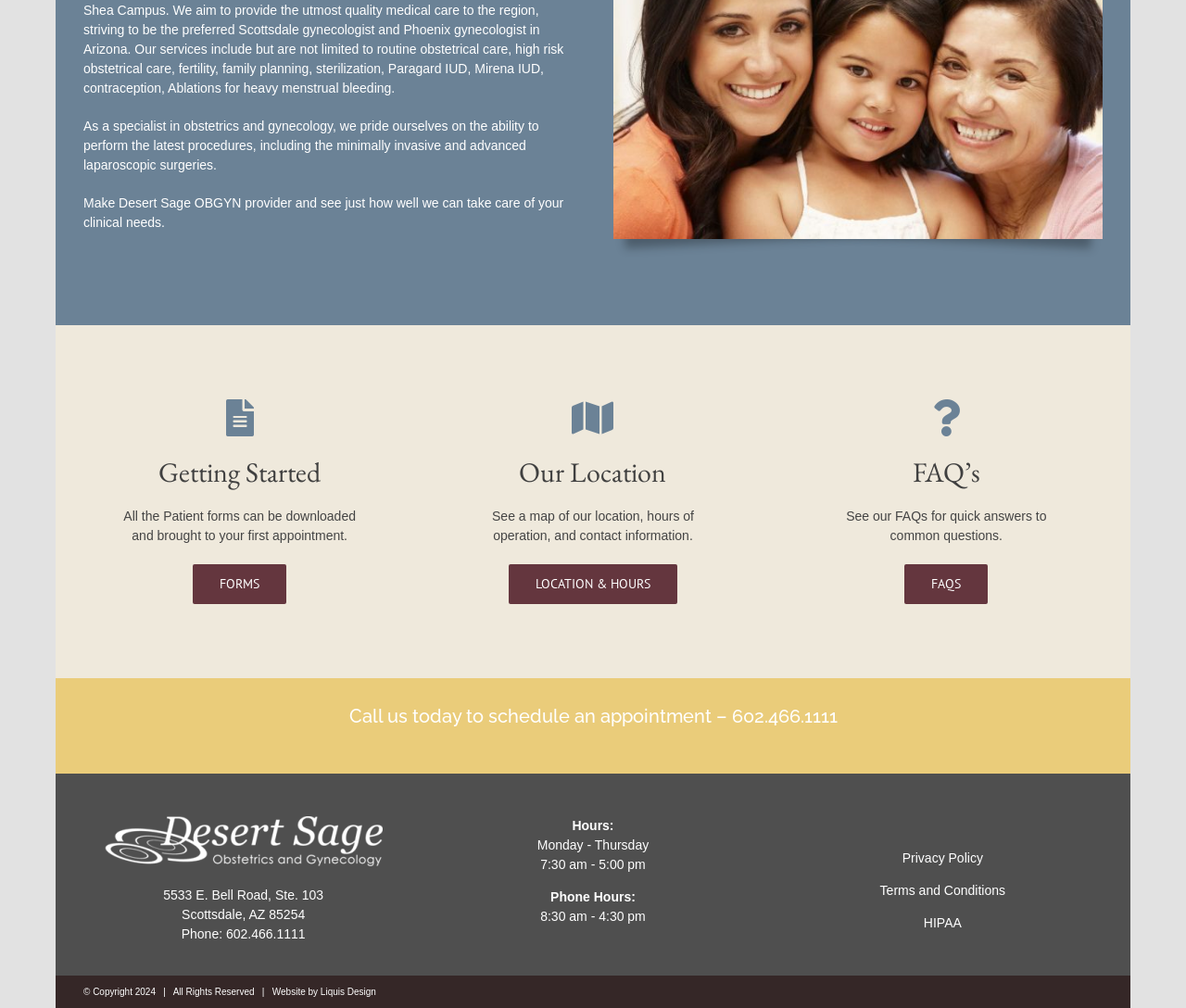Given the element description: "Location & Hours", predict the bounding box coordinates of the UI element it refers to, using four float numbers between 0 and 1, i.e., [left, top, right, bottom].

[0.429, 0.559, 0.571, 0.599]